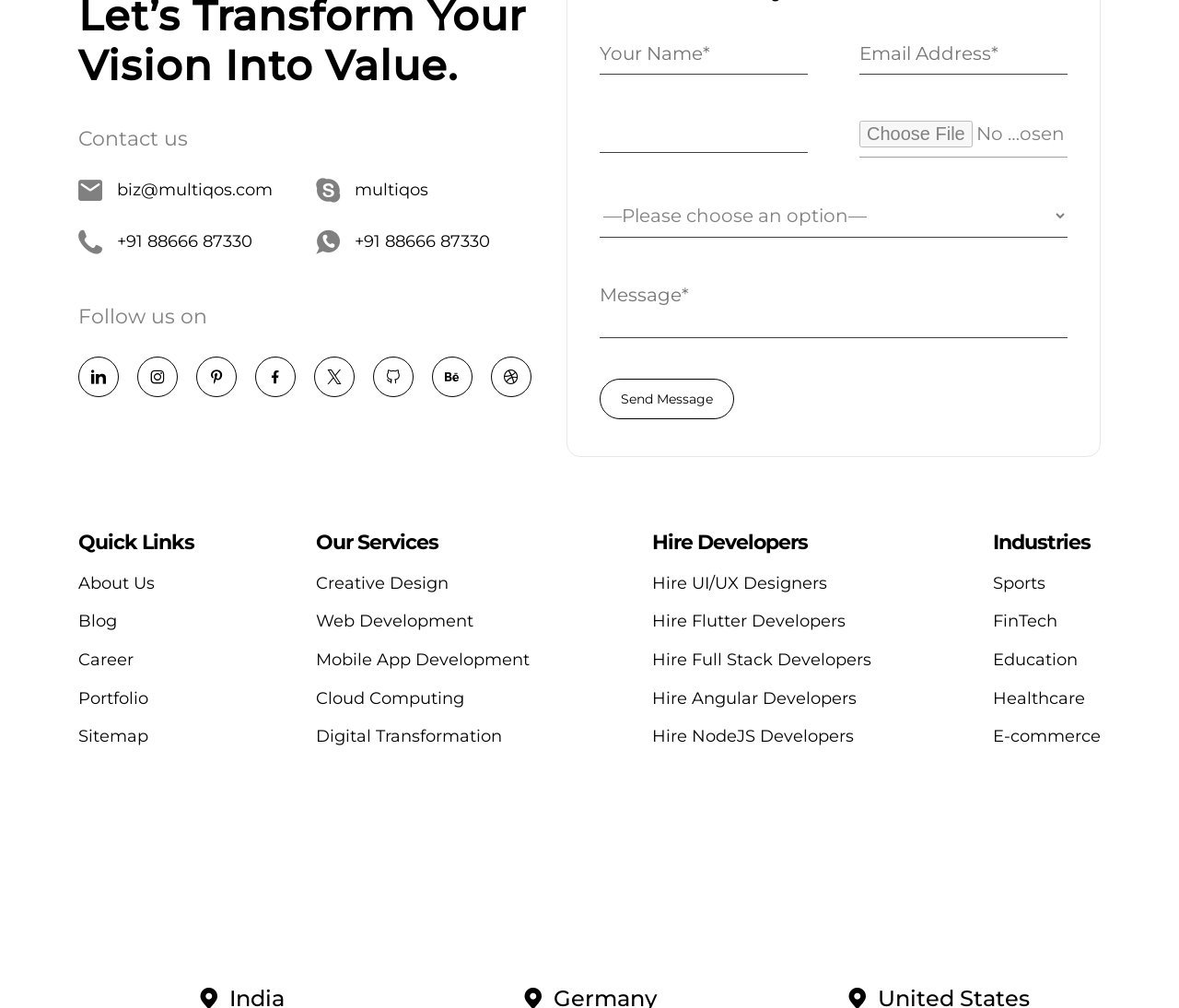Give the bounding box coordinates for this UI element: "Hire UI/UX Designers". The coordinates should be four float numbers between 0 and 1, arranged as [left, top, right, bottom].

[0.553, 0.56, 0.701, 0.598]